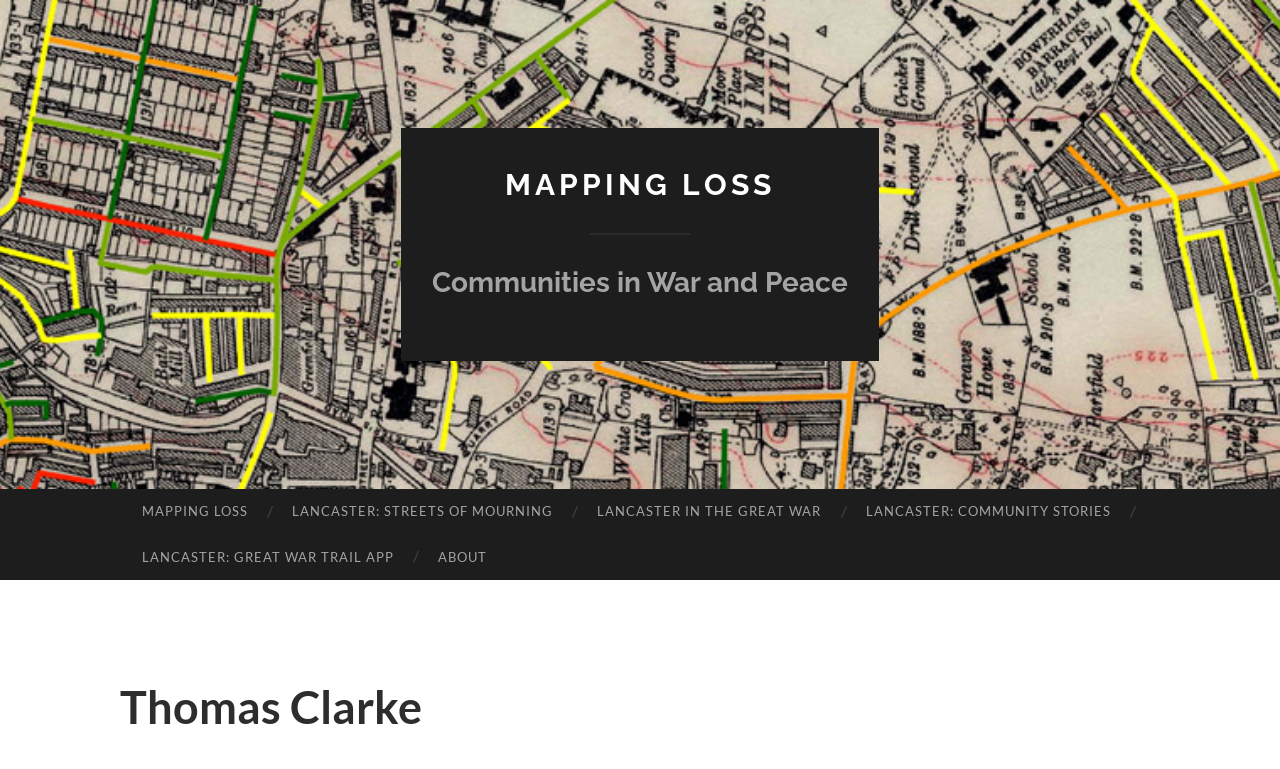Respond to the question below with a concise word or phrase:
What is the text of the first heading element?

MAPPING LOSS